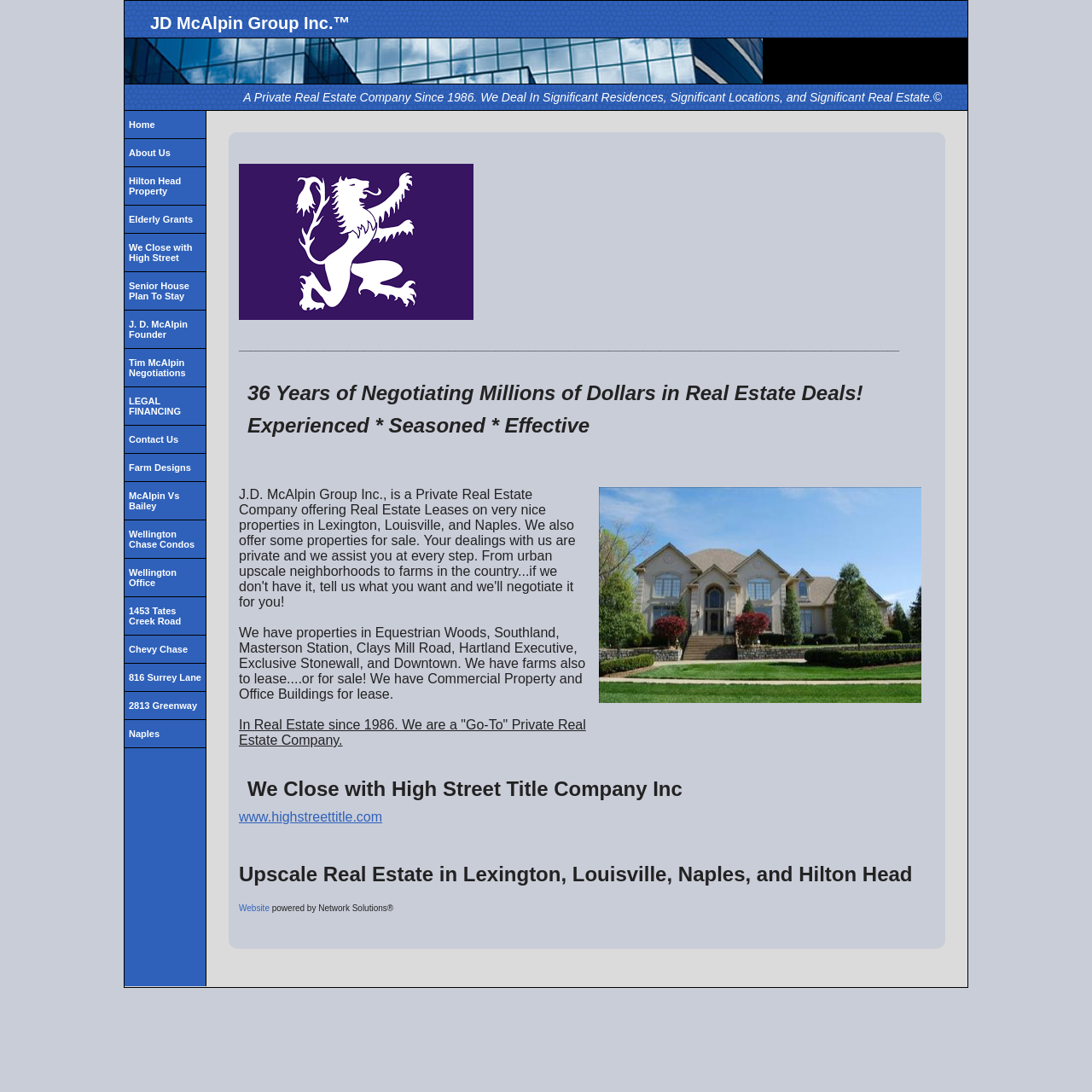How many years of experience does JD McAlpin Group Inc. have in real estate?
From the image, respond with a single word or phrase.

36 years